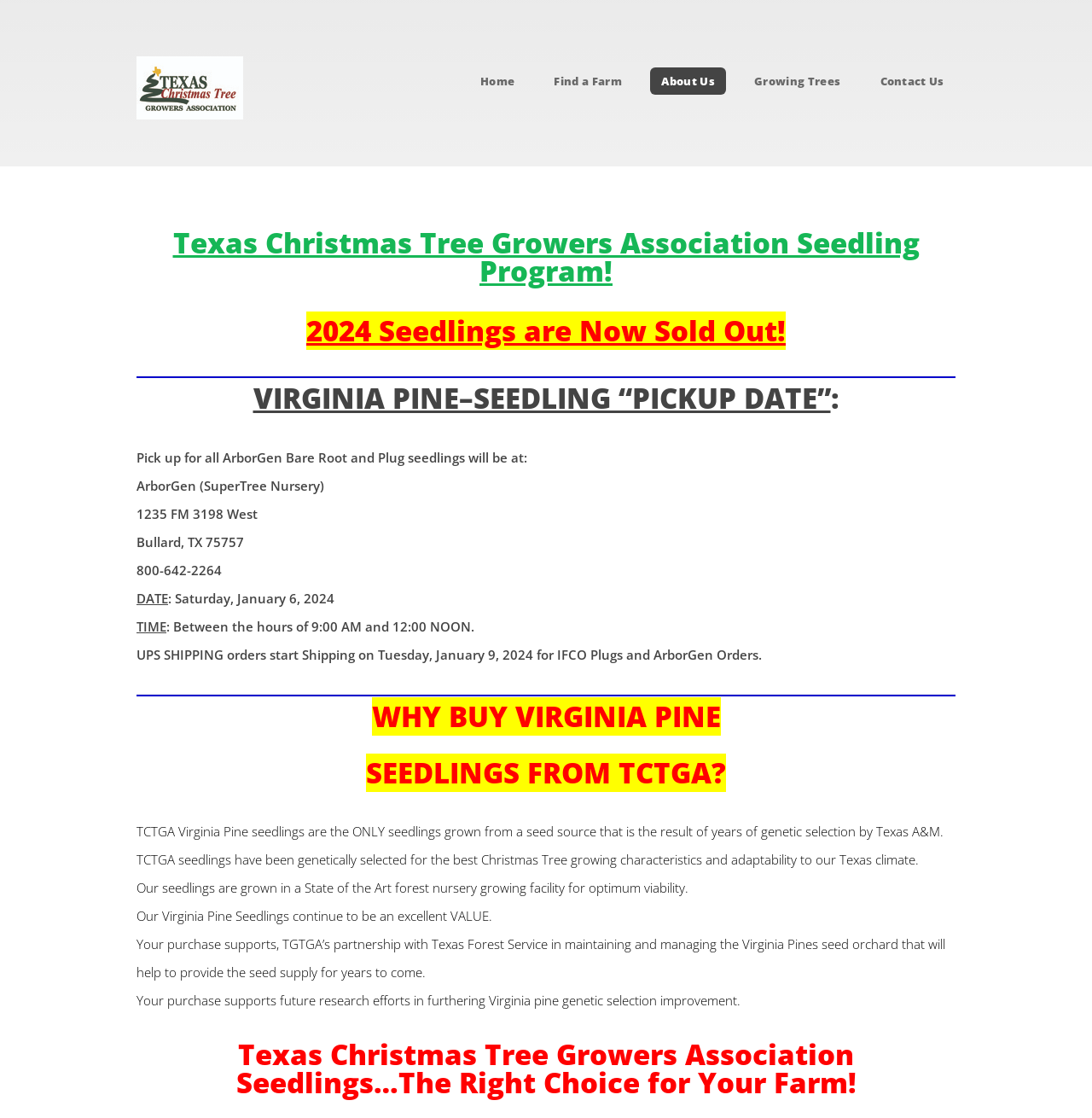What is the benefit of buying Virginia Pine seedlings from TCTGA?
Based on the visual content, answer with a single word or a brief phrase.

Genetic selection and adaptability to Texas climate